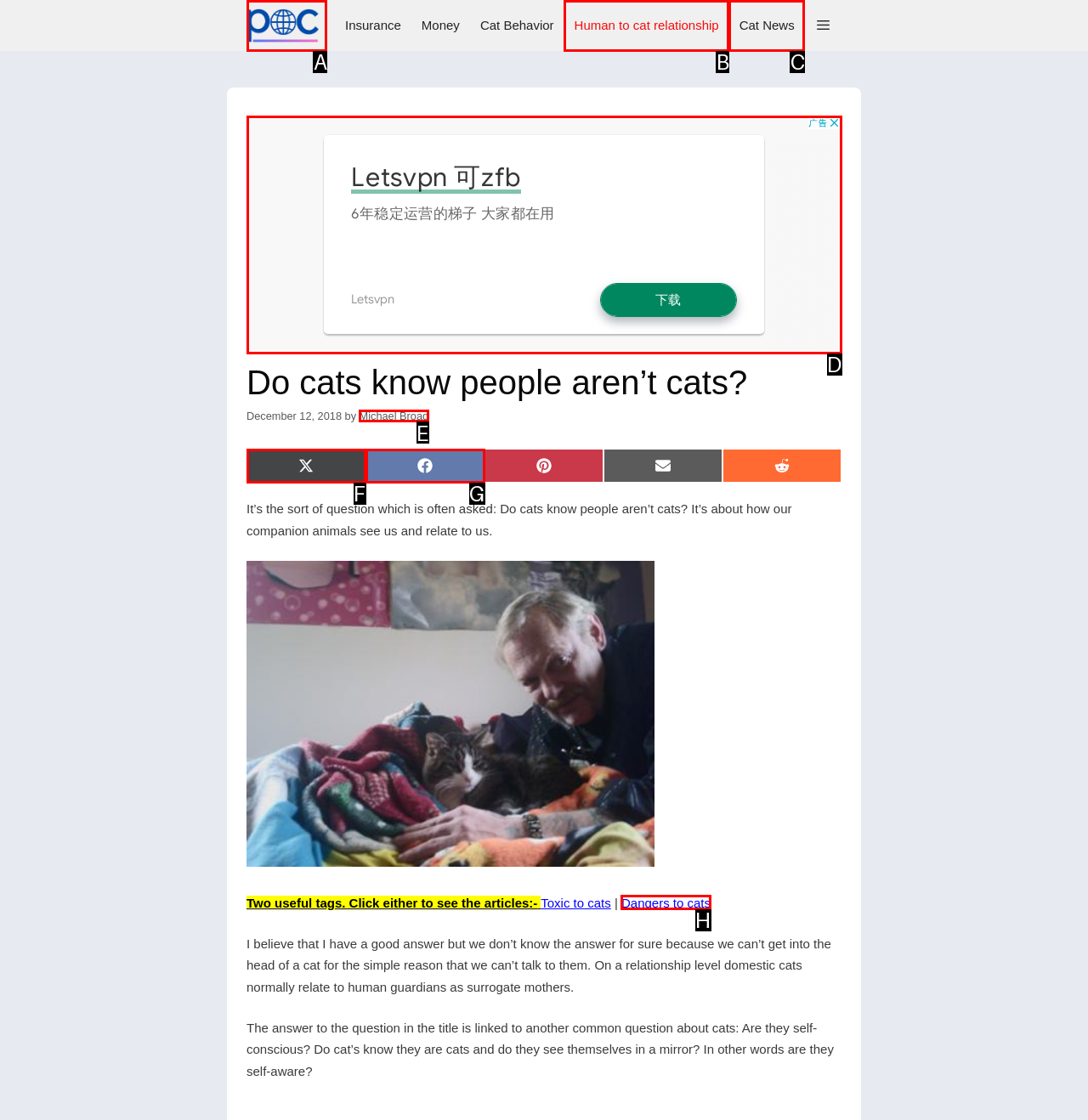Choose the HTML element to click for this instruction: Click on the 'Michael Broad' link Answer with the letter of the correct choice from the given options.

E